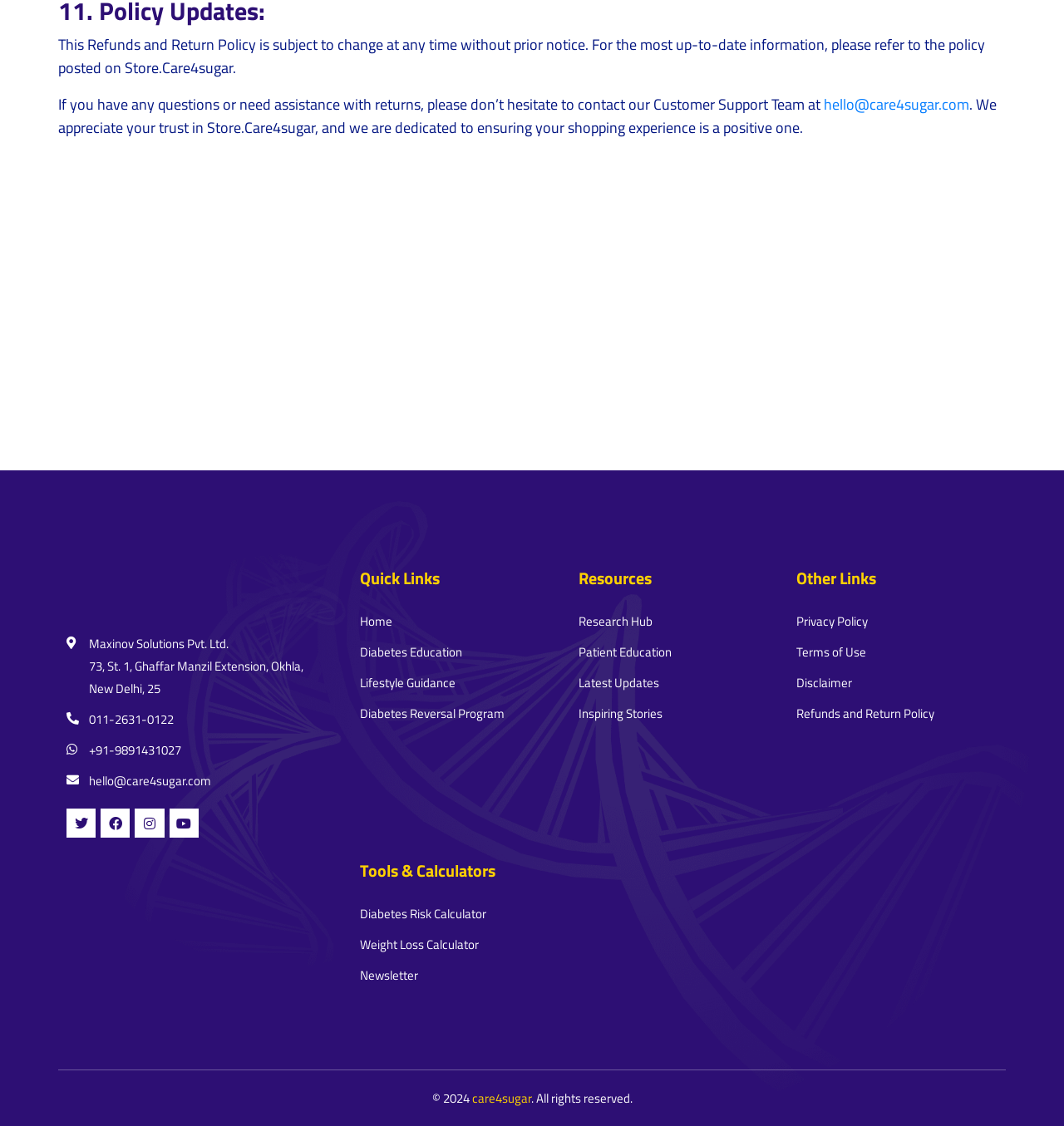What is the year of copyright mentioned at the bottom of the page?
Give a one-word or short phrase answer based on the image.

2024